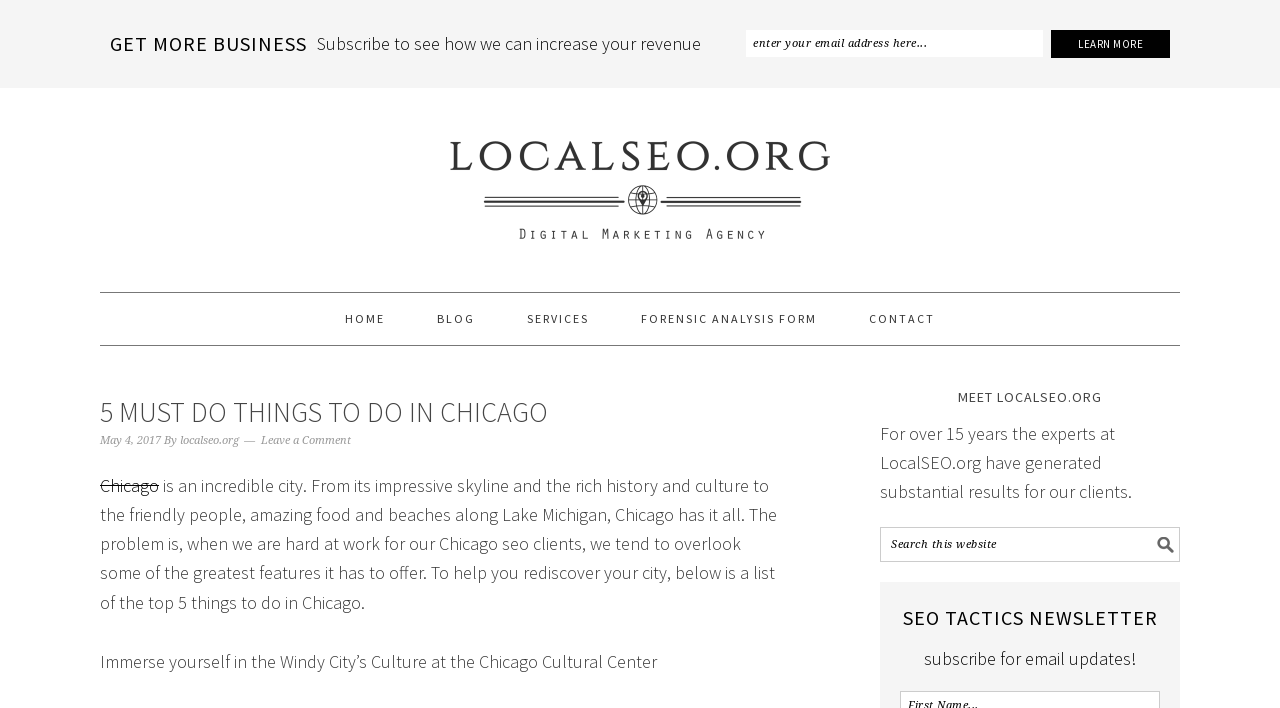Please find and provide the title of the webpage.

5 MUST DO THINGS TO DO IN CHICAGO